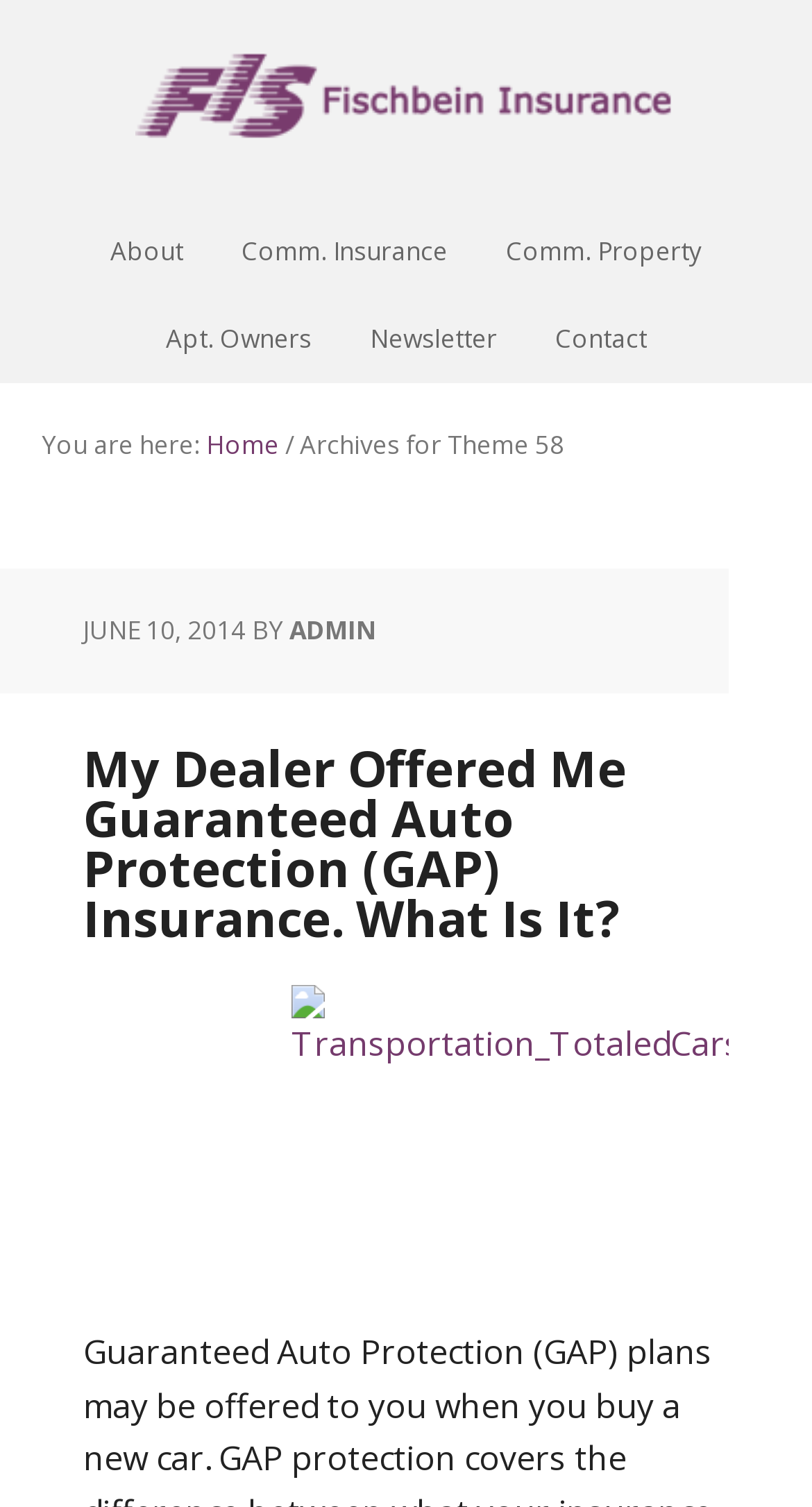Determine the bounding box coordinates of the section I need to click to execute the following instruction: "go to About". Provide the coordinates as four float numbers between 0 and 1, i.e., [left, top, right, bottom].

[0.105, 0.138, 0.256, 0.196]